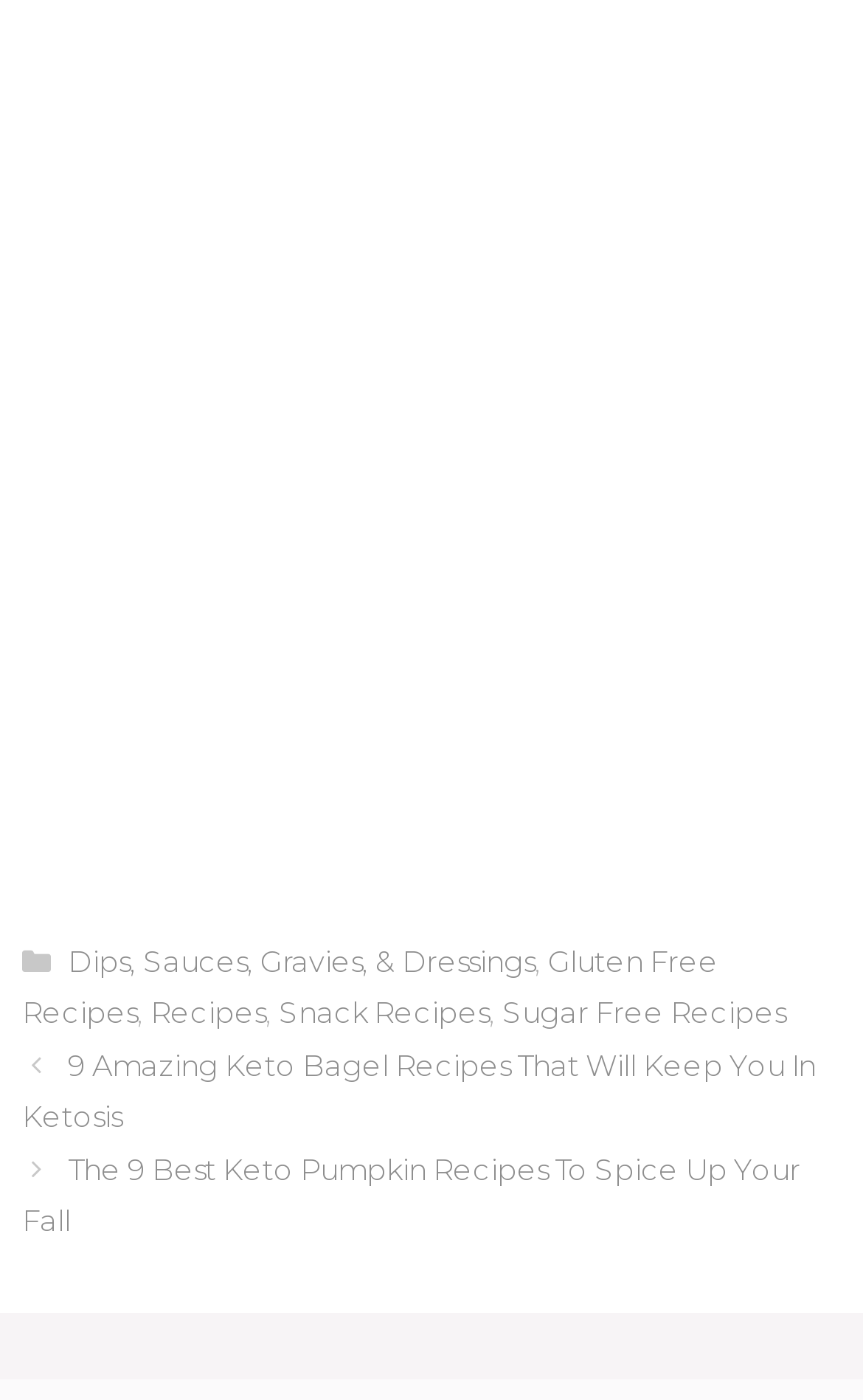Answer succinctly with a single word or phrase:
What is the title of the first post?

9 Amazing Keto Bagel Recipes